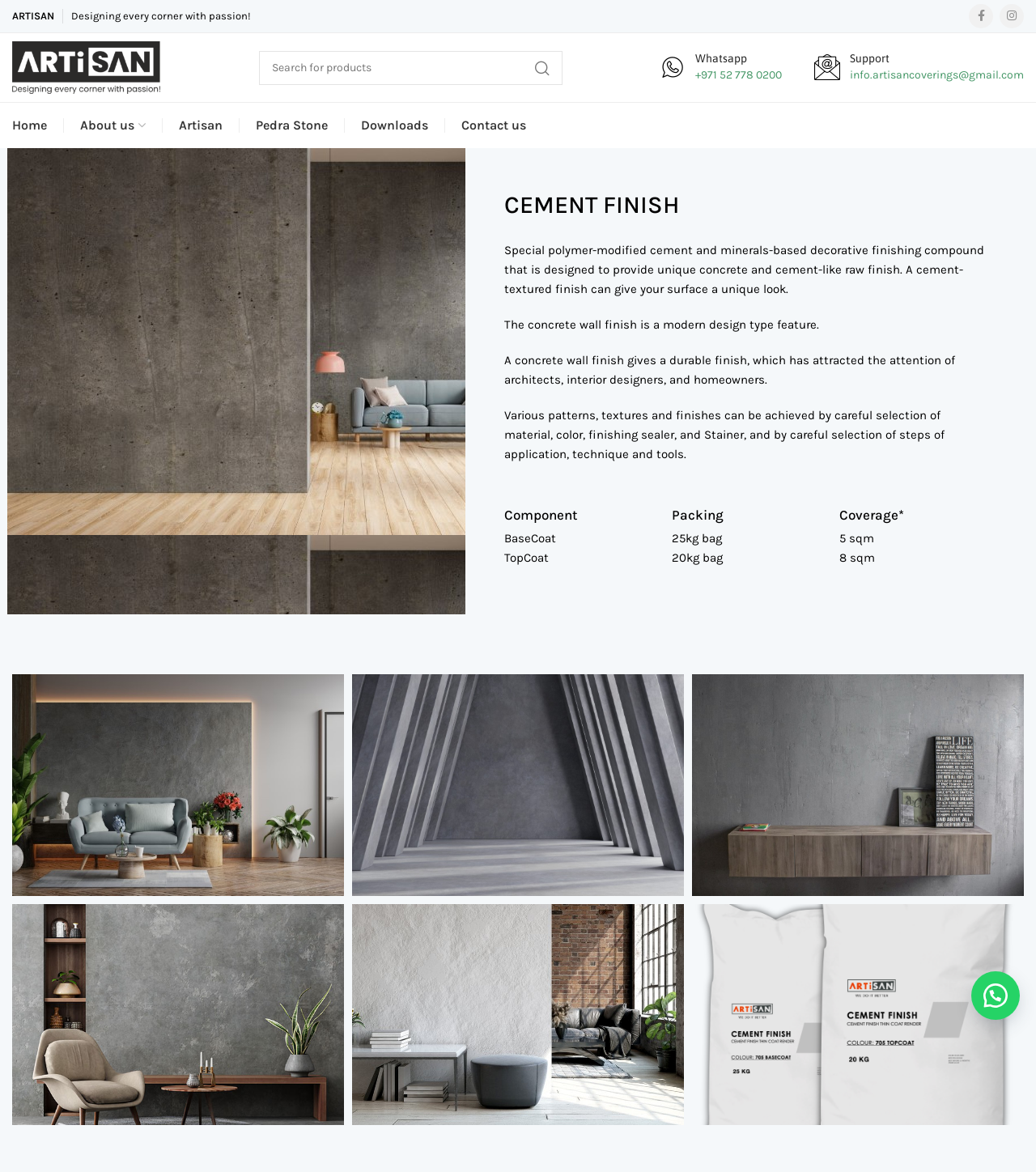Locate the bounding box coordinates of the area that needs to be clicked to fulfill the following instruction: "Contact us". The coordinates should be in the format of four float numbers between 0 and 1, namely [left, top, right, bottom].

[0.43, 0.093, 0.523, 0.121]